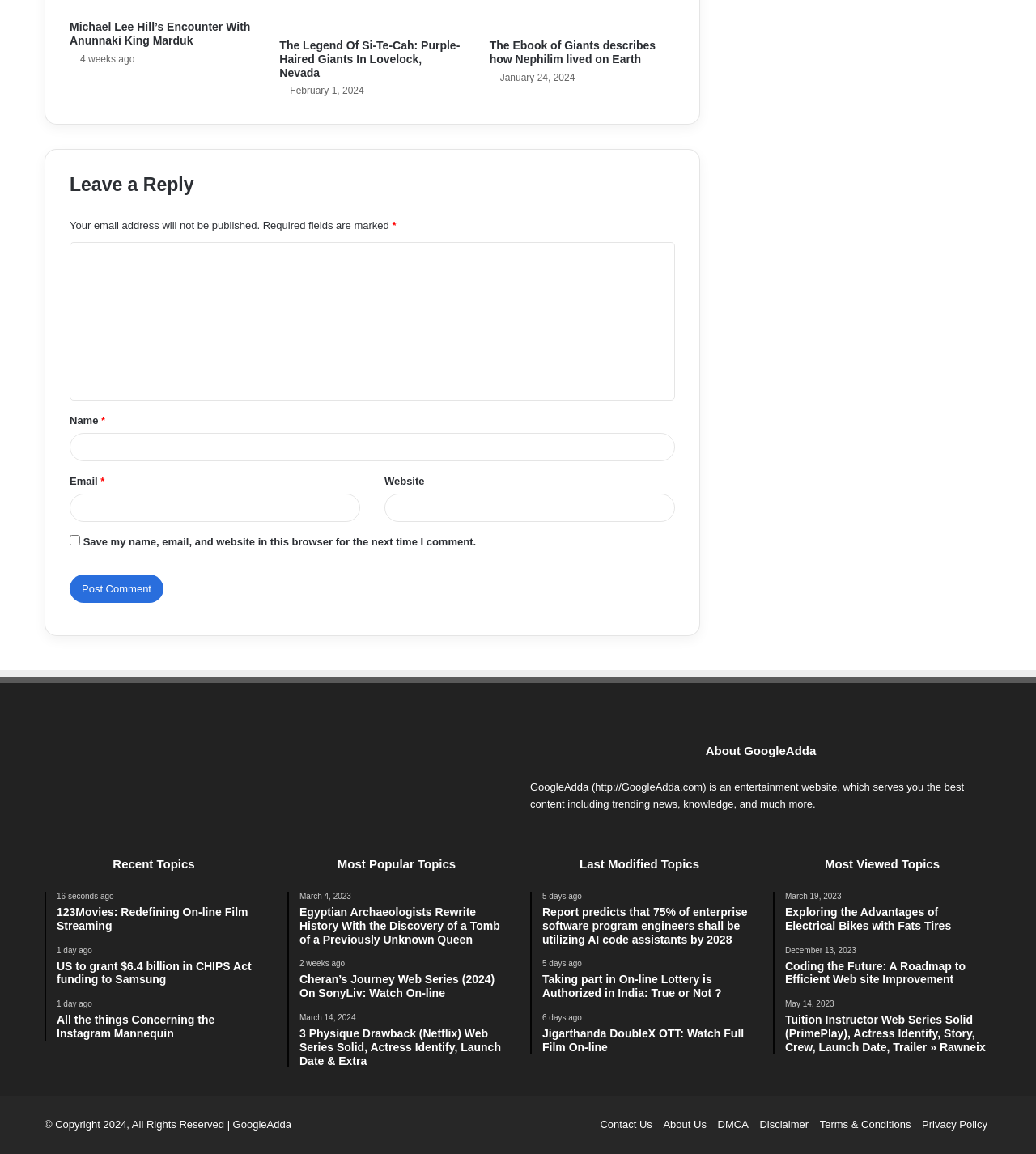Please specify the bounding box coordinates of the clickable region to carry out the following instruction: "Read the 'Recent Topics' section". The coordinates should be four float numbers between 0 and 1, in the format [left, top, right, bottom].

[0.109, 0.743, 0.188, 0.755]